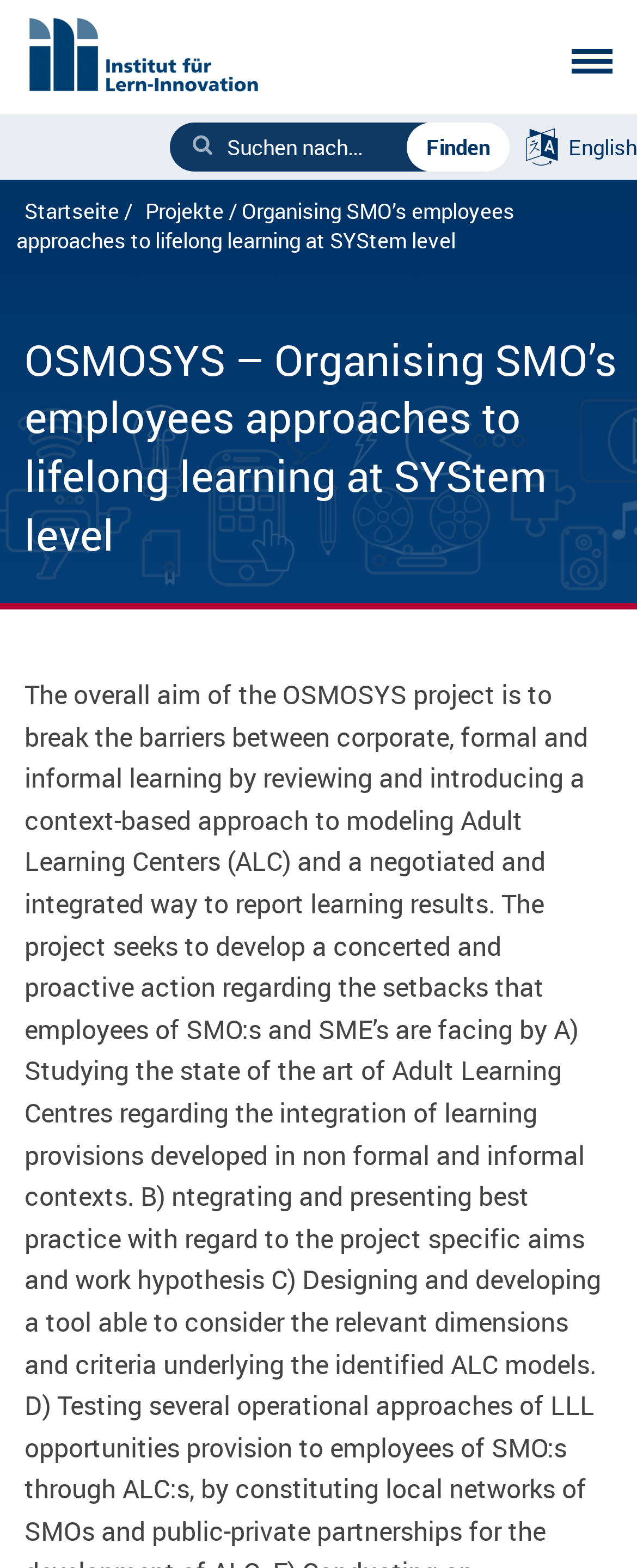What is the language of the webpage?
Please use the image to provide an in-depth answer to the question.

The language of the webpage can be inferred from the text on the webpage, which is in German. Additionally, there is a link labeled 'English' in the top-right corner, suggesting that the webpage is currently in German but can be switched to English.